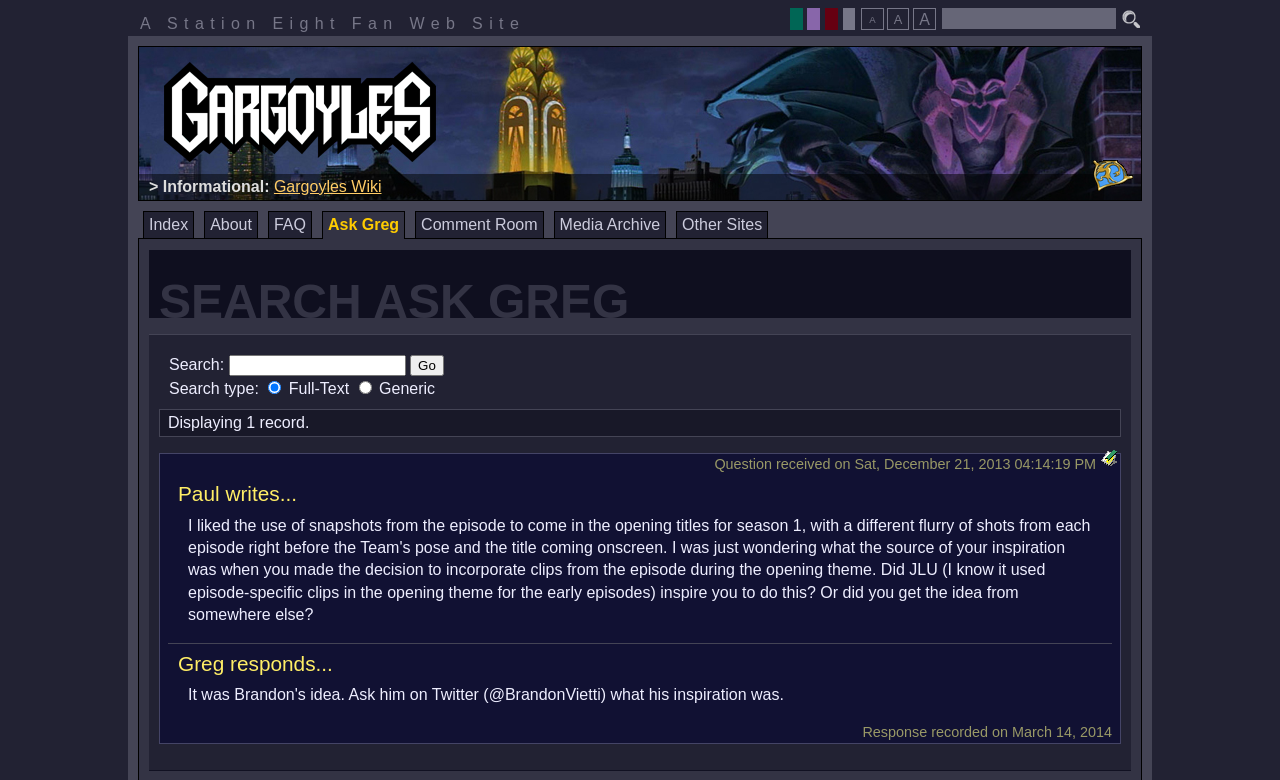Could you indicate the bounding box coordinates of the region to click in order to complete this instruction: "Go to the Gargoyles Wiki".

[0.214, 0.228, 0.298, 0.25]